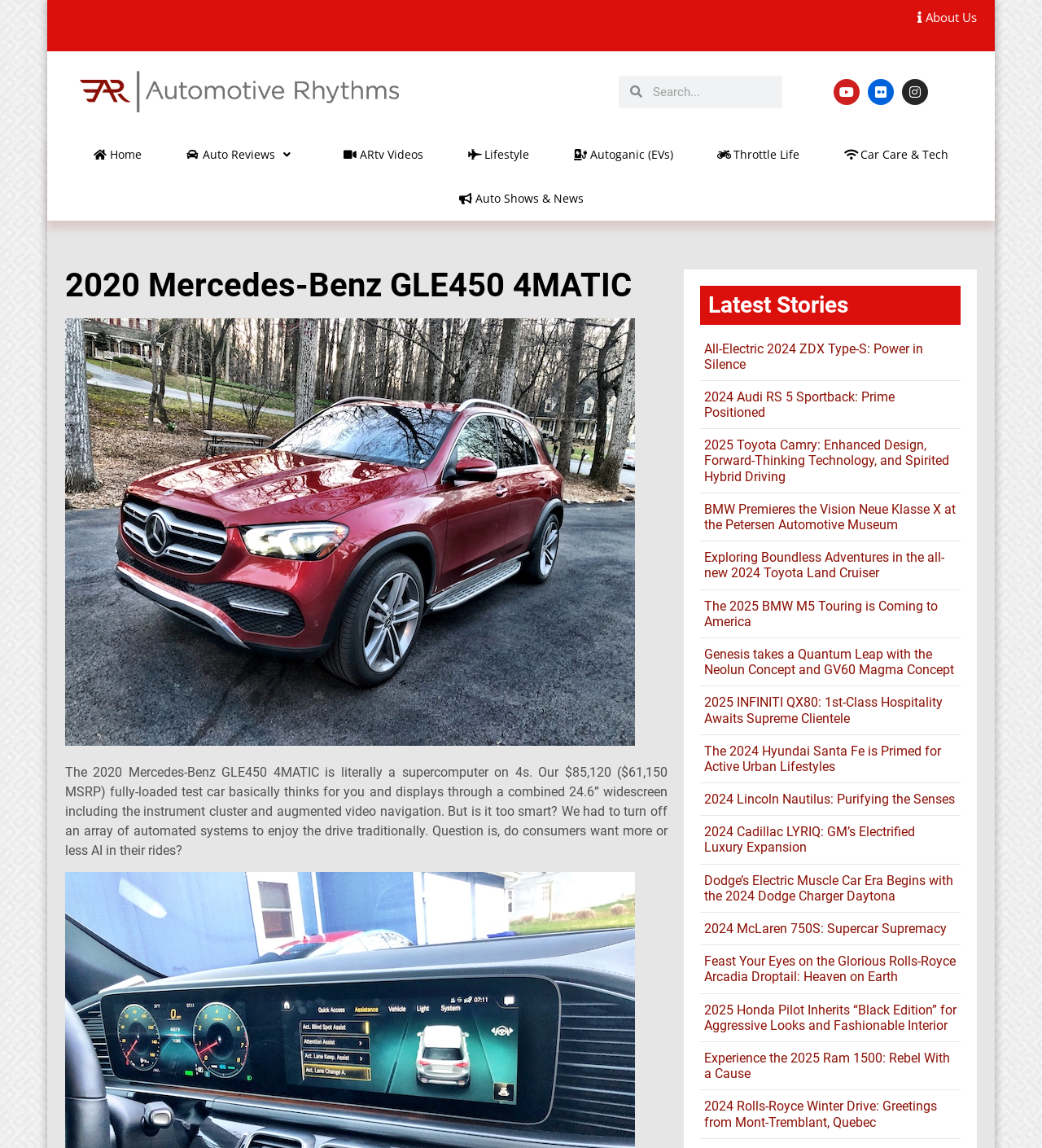How many navigation menu items are available?
Offer a detailed and exhaustive answer to the question.

I counted the number of navigation menu items, which are 'Home', 'ARtv Videos', 'Lifestyle', 'Autoganic (EVs)', 'Throttle Life', 'Car Care & Tech', and 'Auto Shows & News'.